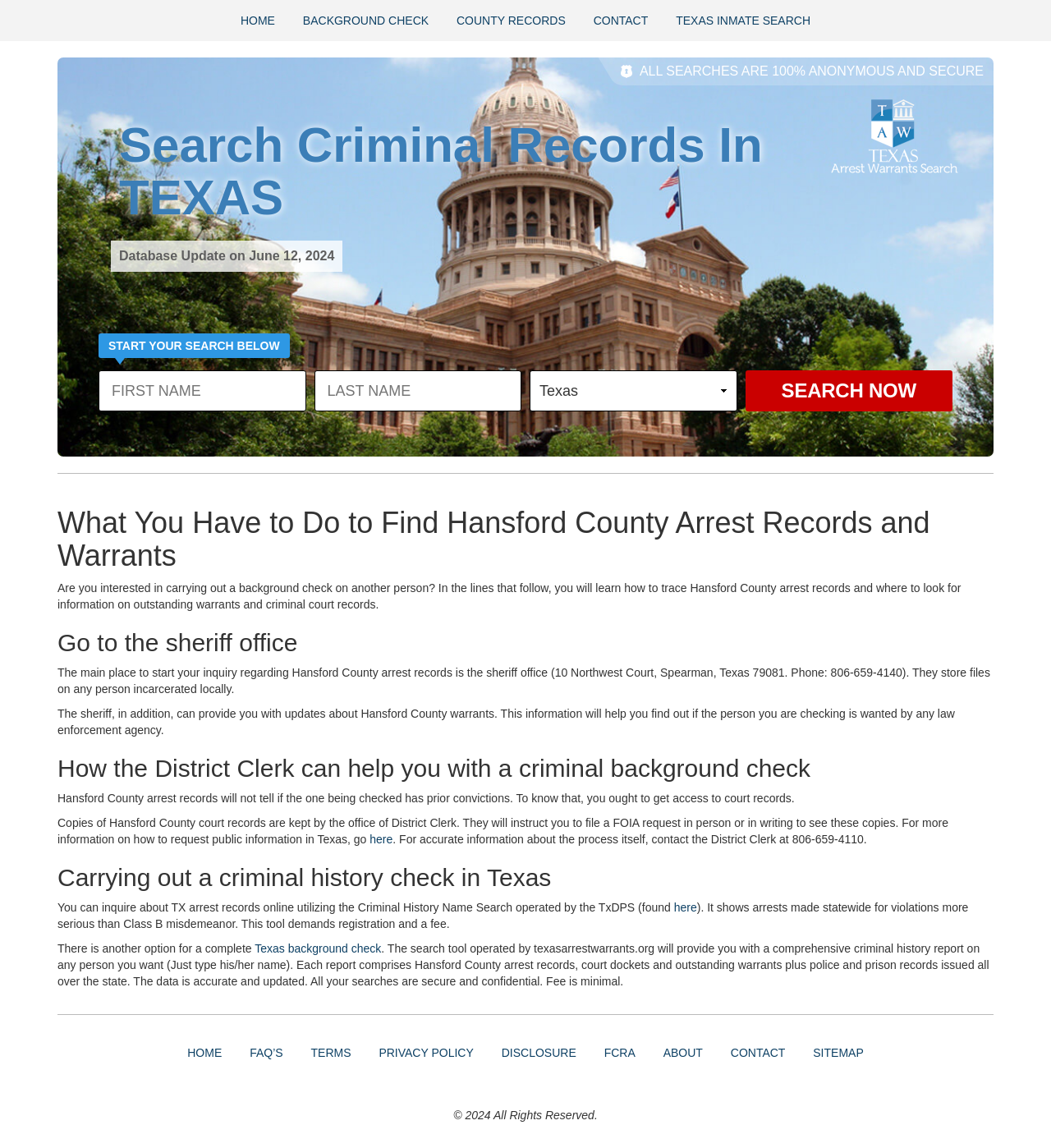Offer a comprehensive description of the webpage’s content and structure.

This webpage is about searching for Hansford County arrest records, warrants, and court dockets in Texas. At the top, there are five links: "HOME", "BACKGROUND CHECK", "COUNTY RECORDS", "CONTACT", and "TEXAS INMATE SEARCH". Below these links, there is a statement assuring that all searches are 100% anonymous and secure.

The main content of the page is divided into sections. The first section has a heading "Search Criminal Records In TEXAS" and features a search form with fields for first name, last name, and a dropdown menu. There is a "Search Now" button below the form. 

To the right of the search form, there is an image related to Texas arrest warrants. Below the search form, there is a section explaining how to find Hansford County arrest records and warrants. This section is divided into three subheadings: "Go to the sheriff office", "How the District Clerk can help you with a criminal background check", and "Carrying out a criminal history check in Texas". Each subheading has a paragraph of text providing information on how to obtain the desired records.

The bottom of the page has a section with links to various pages, including "HOME", "FAQ’S", "TERMS", "PRIVACY POLICY", "DISCLOSURE", "FCRA", "ABOUT", "CONTACT", and "SITEMAP". There is also a copyright statement at the very bottom of the page.